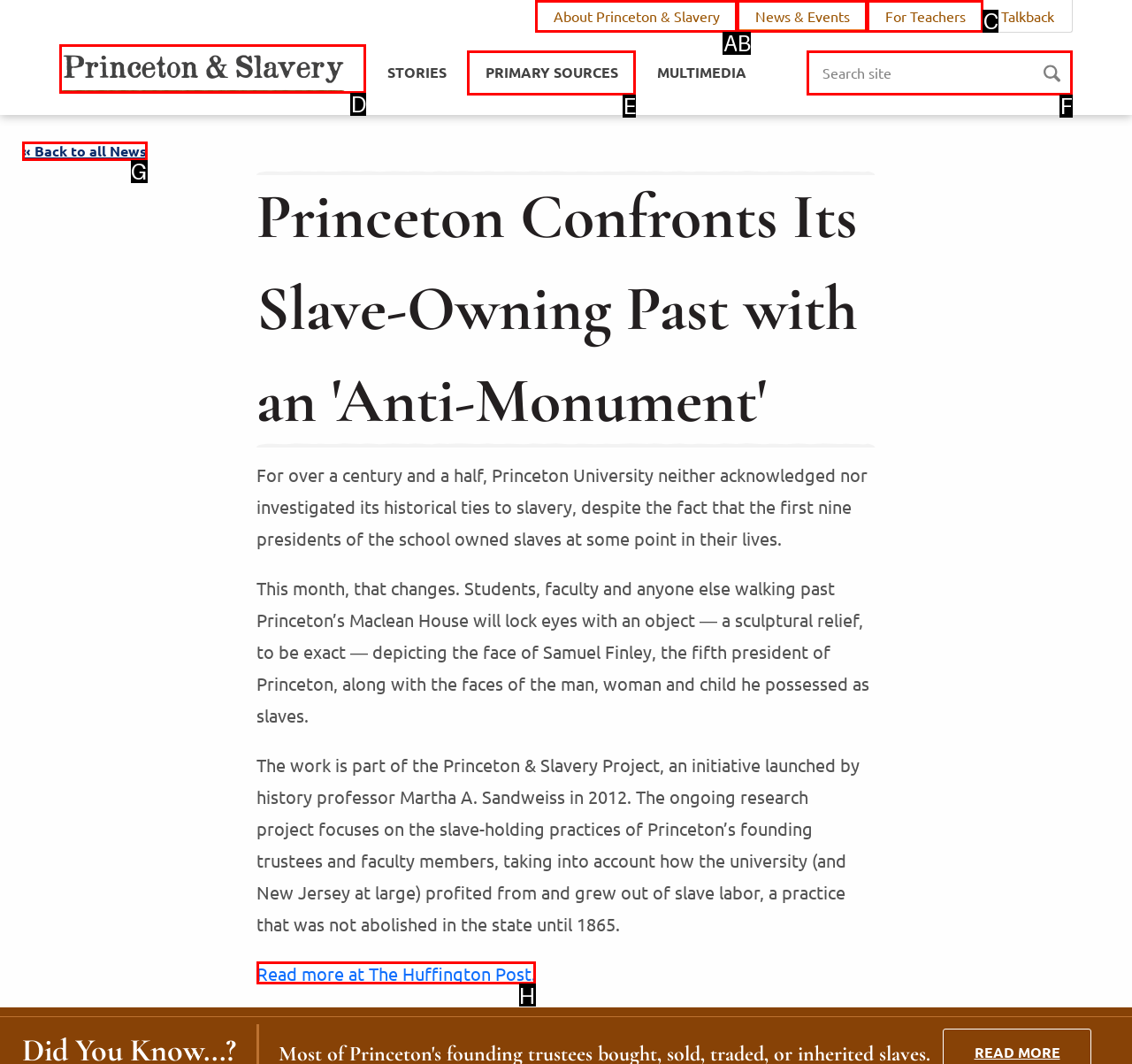Indicate which lettered UI element to click to fulfill the following task: Read more at The Huffington Post
Provide the letter of the correct option.

H